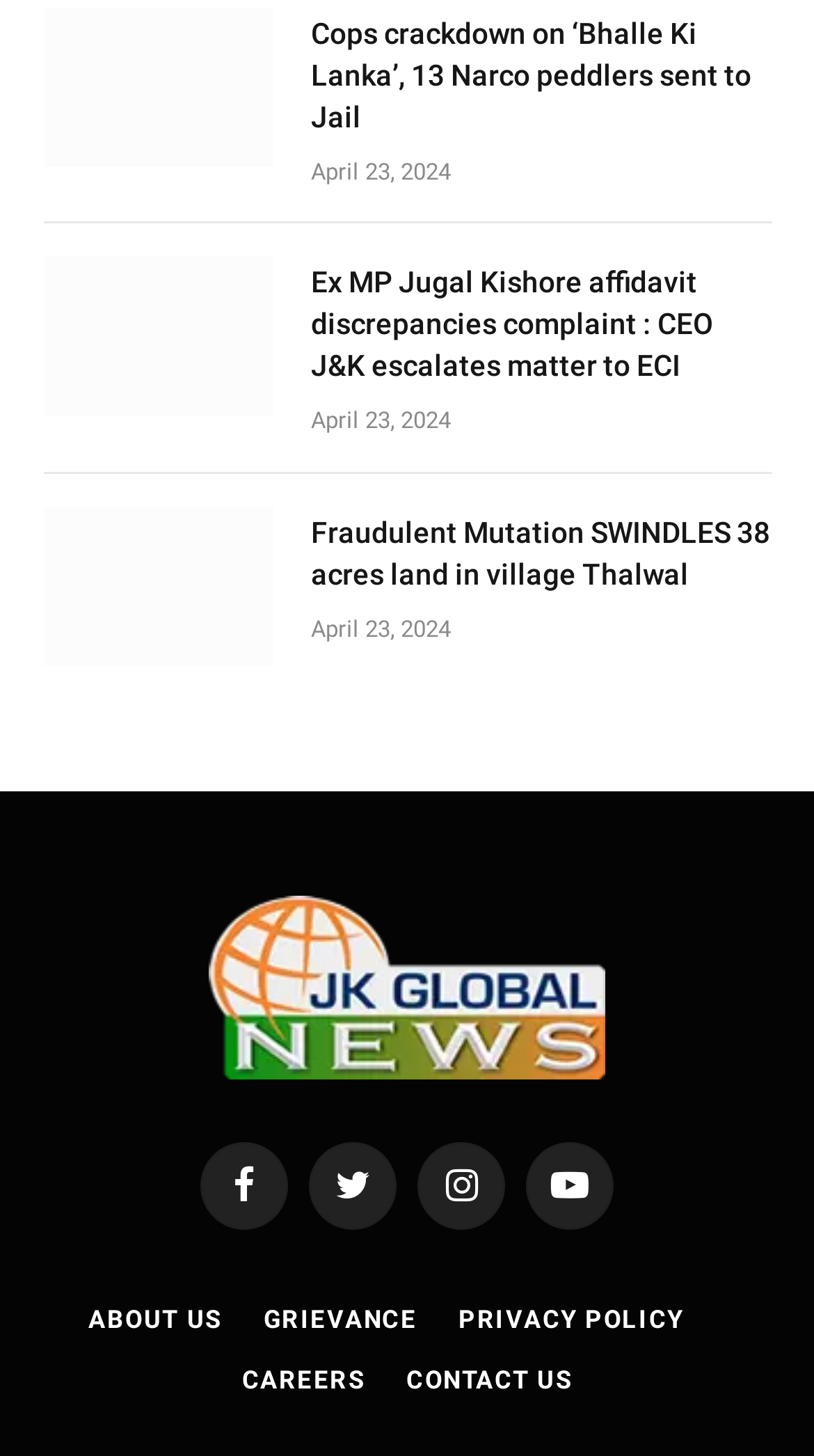Provide the bounding box coordinates of the UI element this sentence describes: "April 23, 2024".

[0.382, 0.28, 0.554, 0.299]